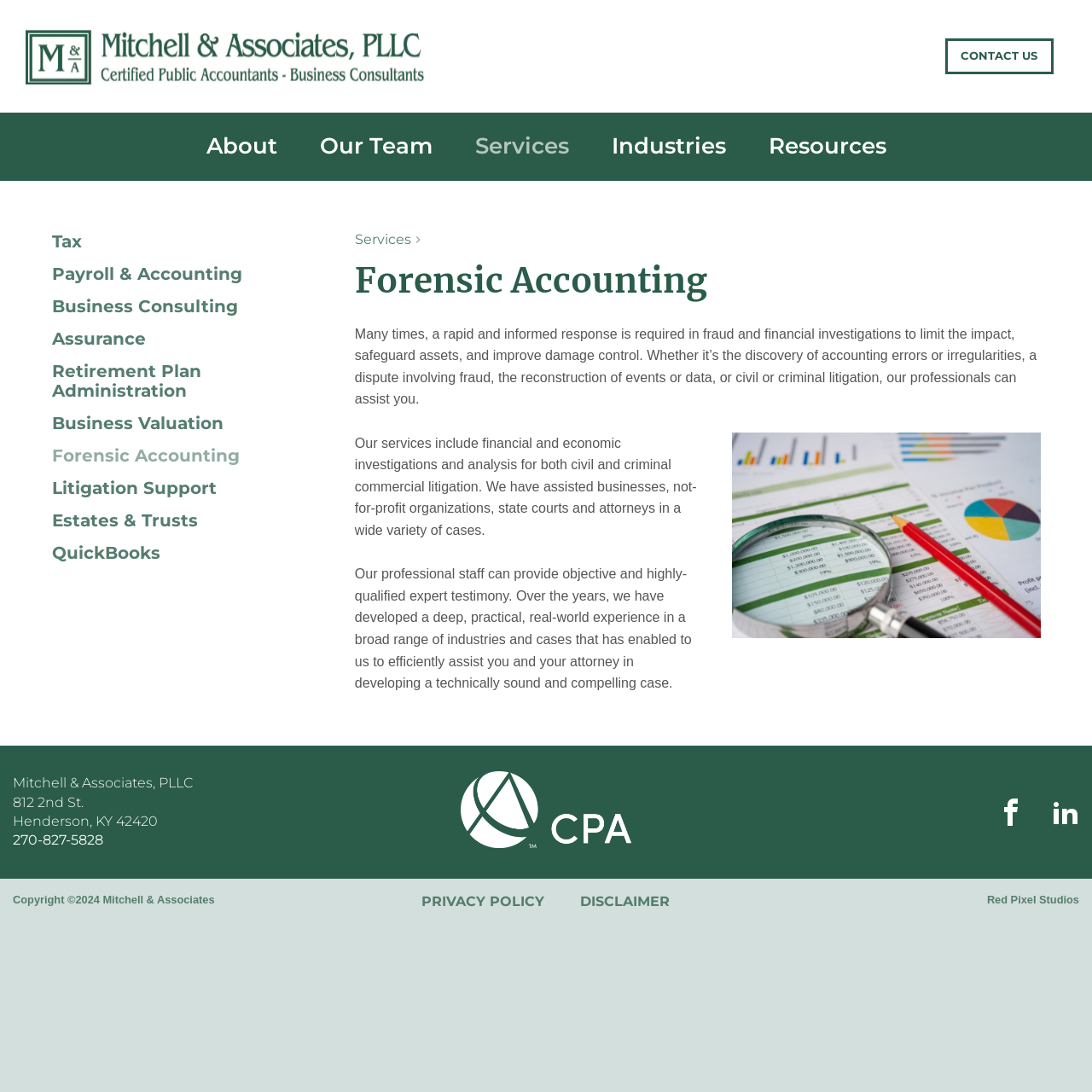Determine the bounding box coordinates of the clickable element to achieve the following action: 'Click the 'Forensic Accounting' link'. Provide the coordinates as four float values between 0 and 1, formatted as [left, top, right, bottom].

[0.048, 0.408, 0.266, 0.426]